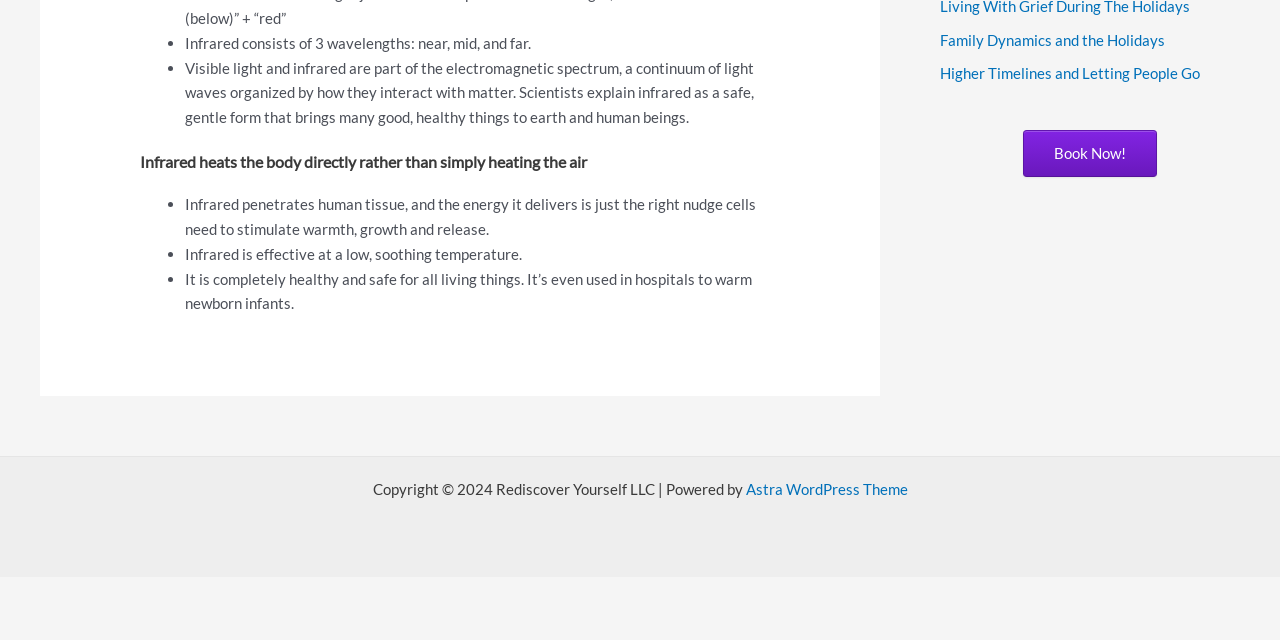Locate the bounding box of the UI element defined by this description: "Book Now!". The coordinates should be given as four float numbers between 0 and 1, formatted as [left, top, right, bottom].

[0.799, 0.204, 0.904, 0.277]